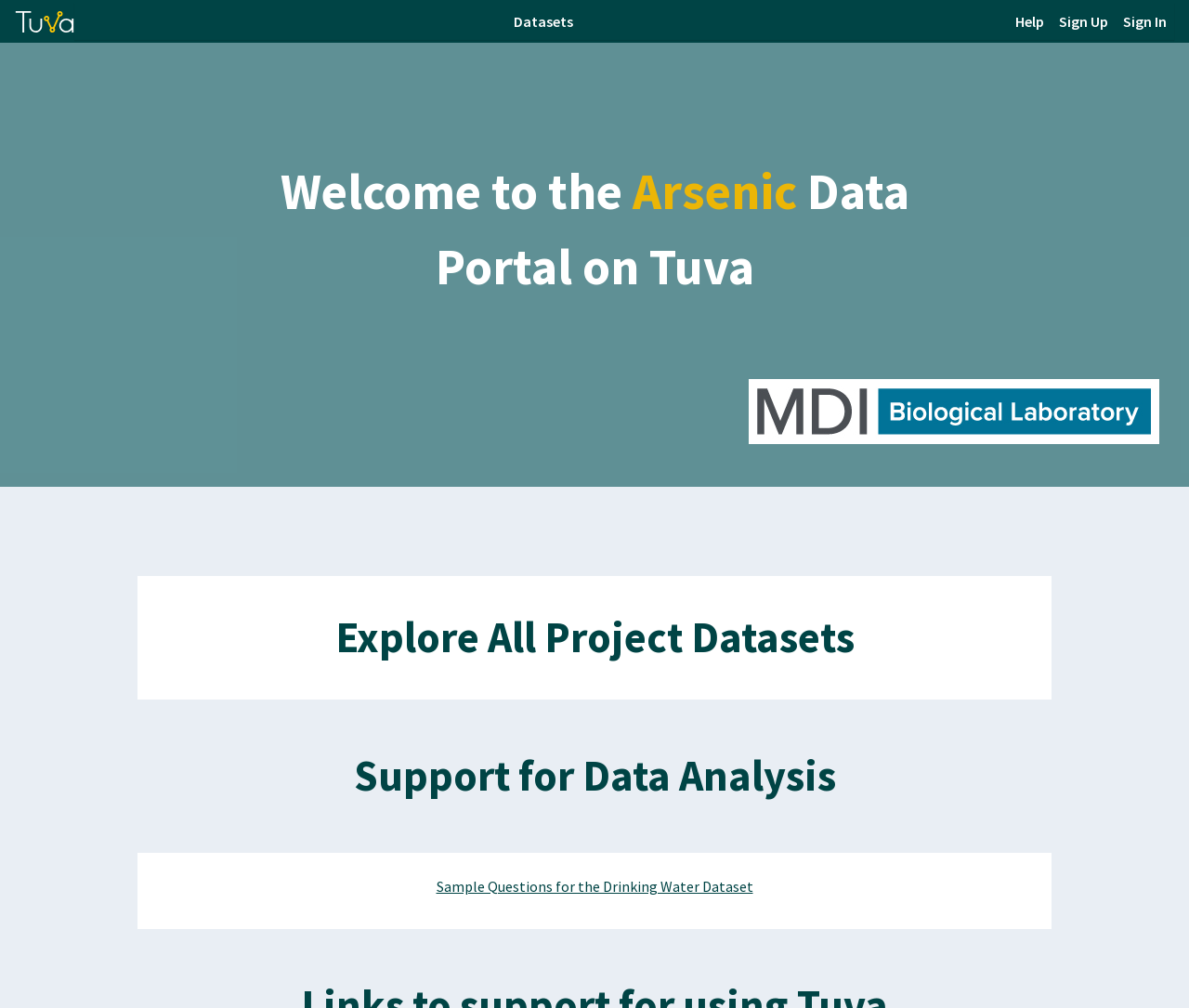Identify the bounding box coordinates of the section to be clicked to complete the task described by the following instruction: "Get support for data analysis". The coordinates should be four float numbers between 0 and 1, formatted as [left, top, right, bottom].

[0.116, 0.731, 0.884, 0.809]